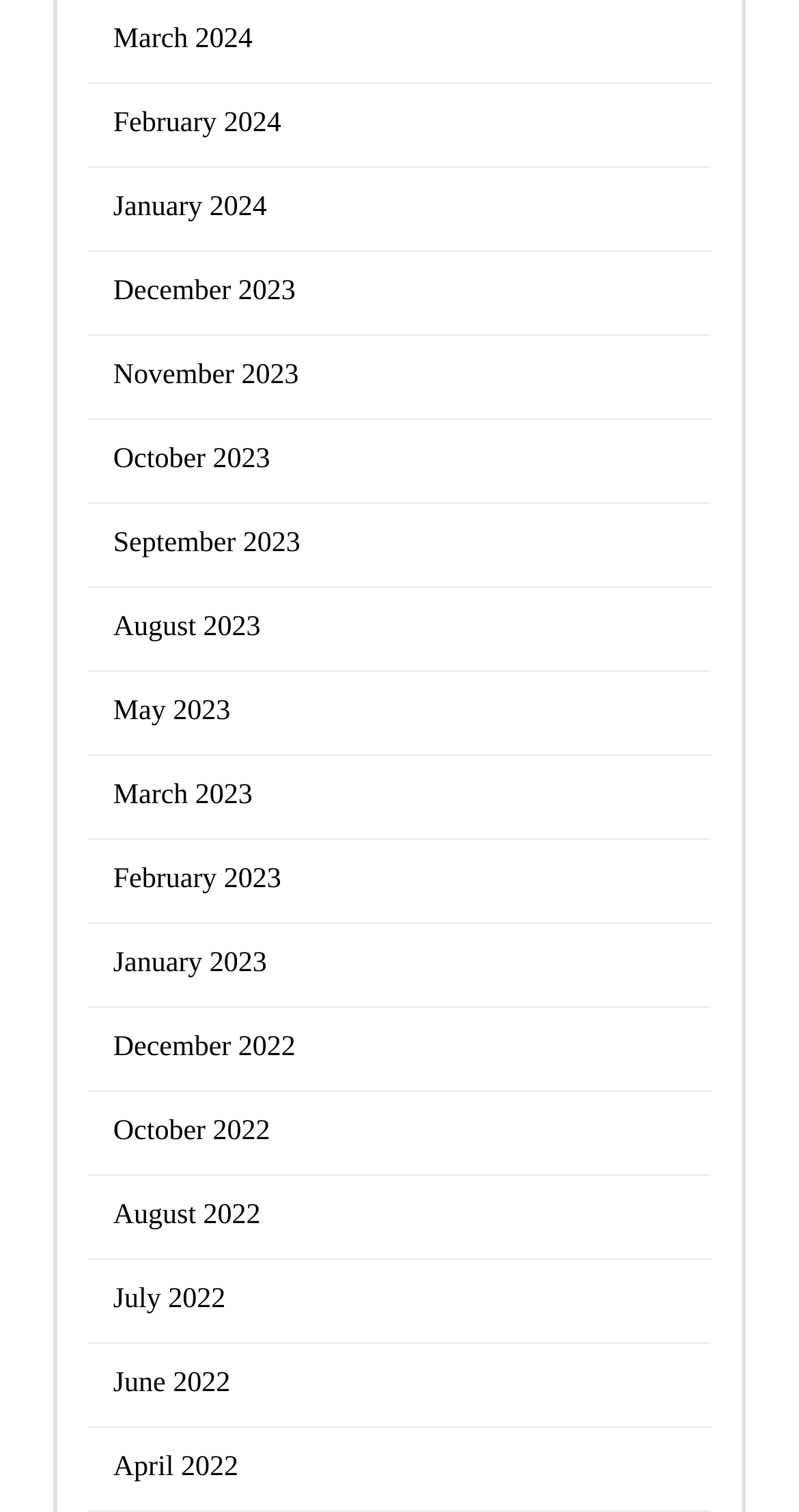Find the bounding box coordinates for the UI element that matches this description: "April 2022".

[0.111, 0.944, 0.889, 1.0]